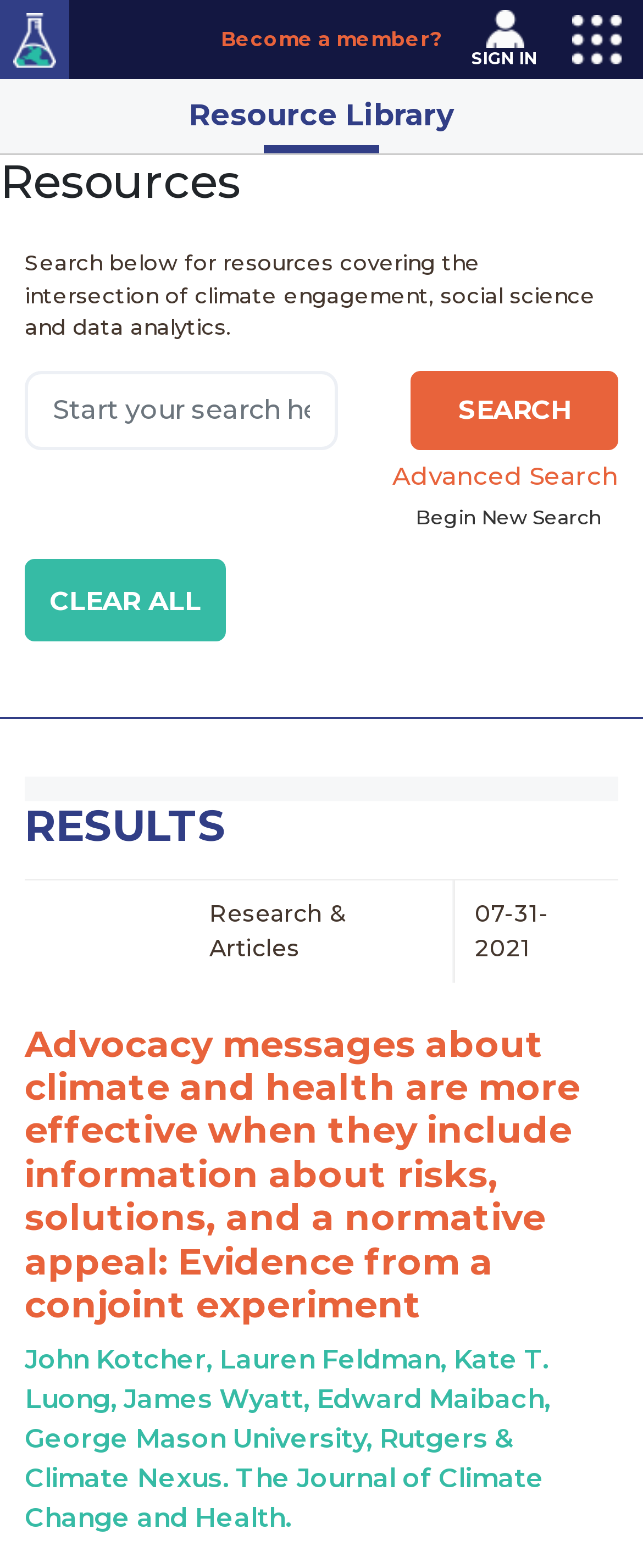What is the main purpose of this webpage?
Can you provide an in-depth and detailed response to the question?

Based on the webpage structure and content, it appears that the main purpose of this webpage is to provide a resource library for users to search and access various resources related to climate advocacy, social science, and data analytics.